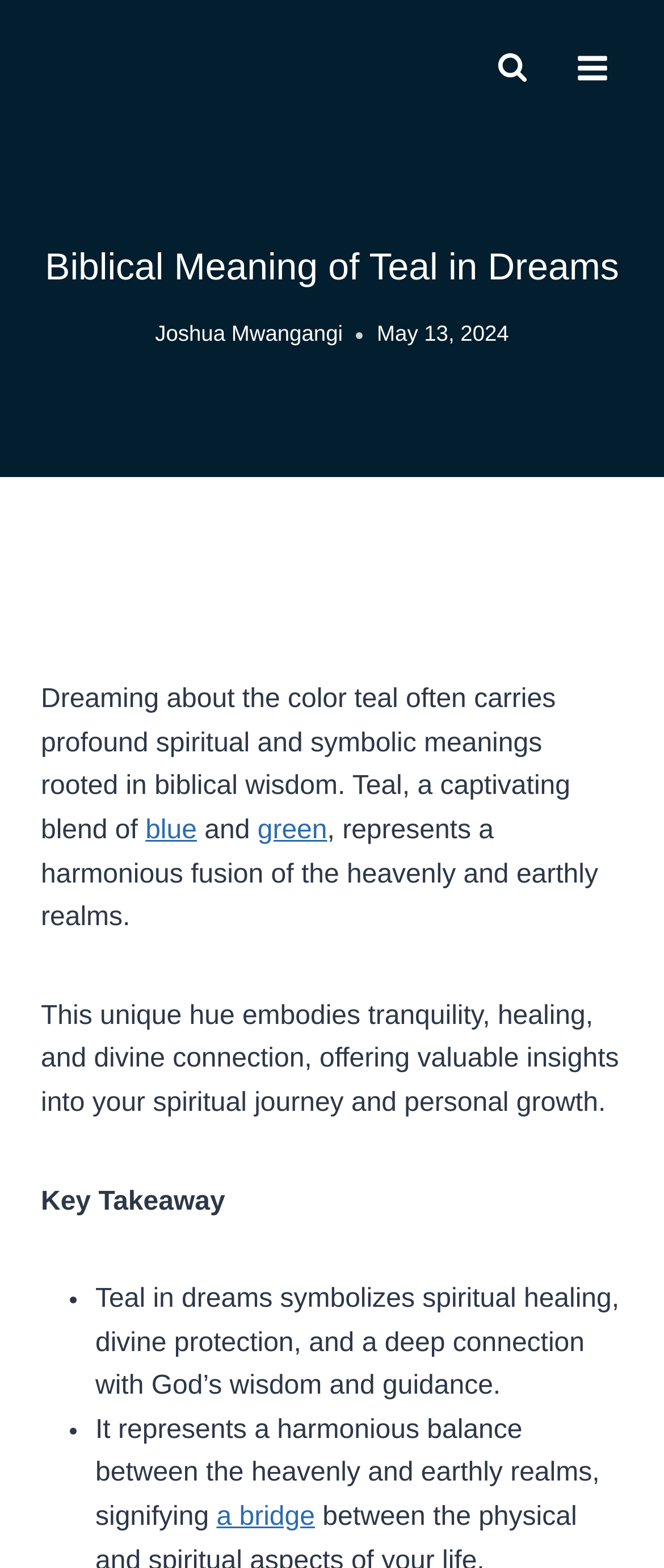Provide the bounding box coordinates of the HTML element described by the text: "blue".

[0.219, 0.52, 0.297, 0.539]